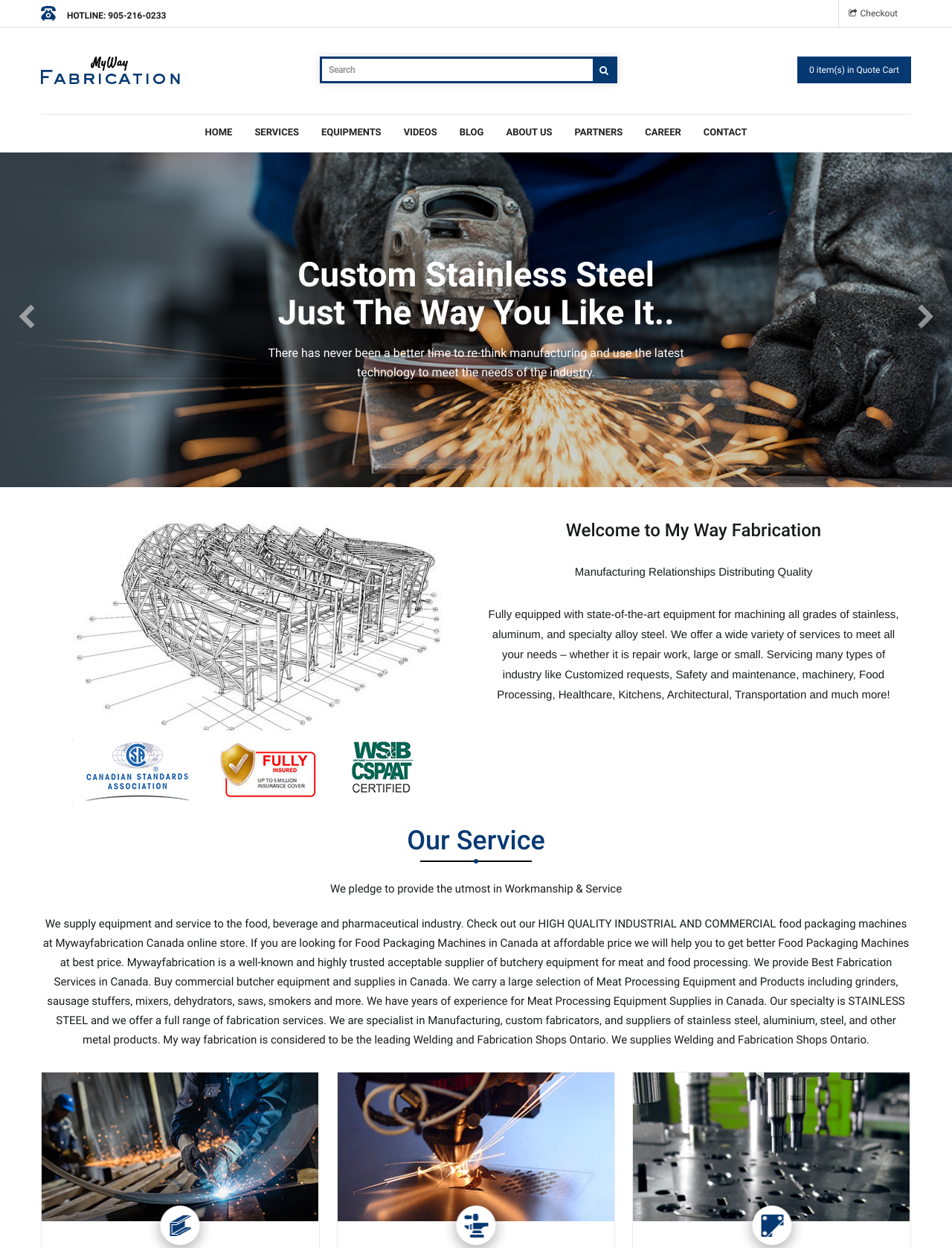Find the bounding box coordinates of the clickable area required to complete the following action: "View quote cart".

[0.838, 0.045, 0.957, 0.067]